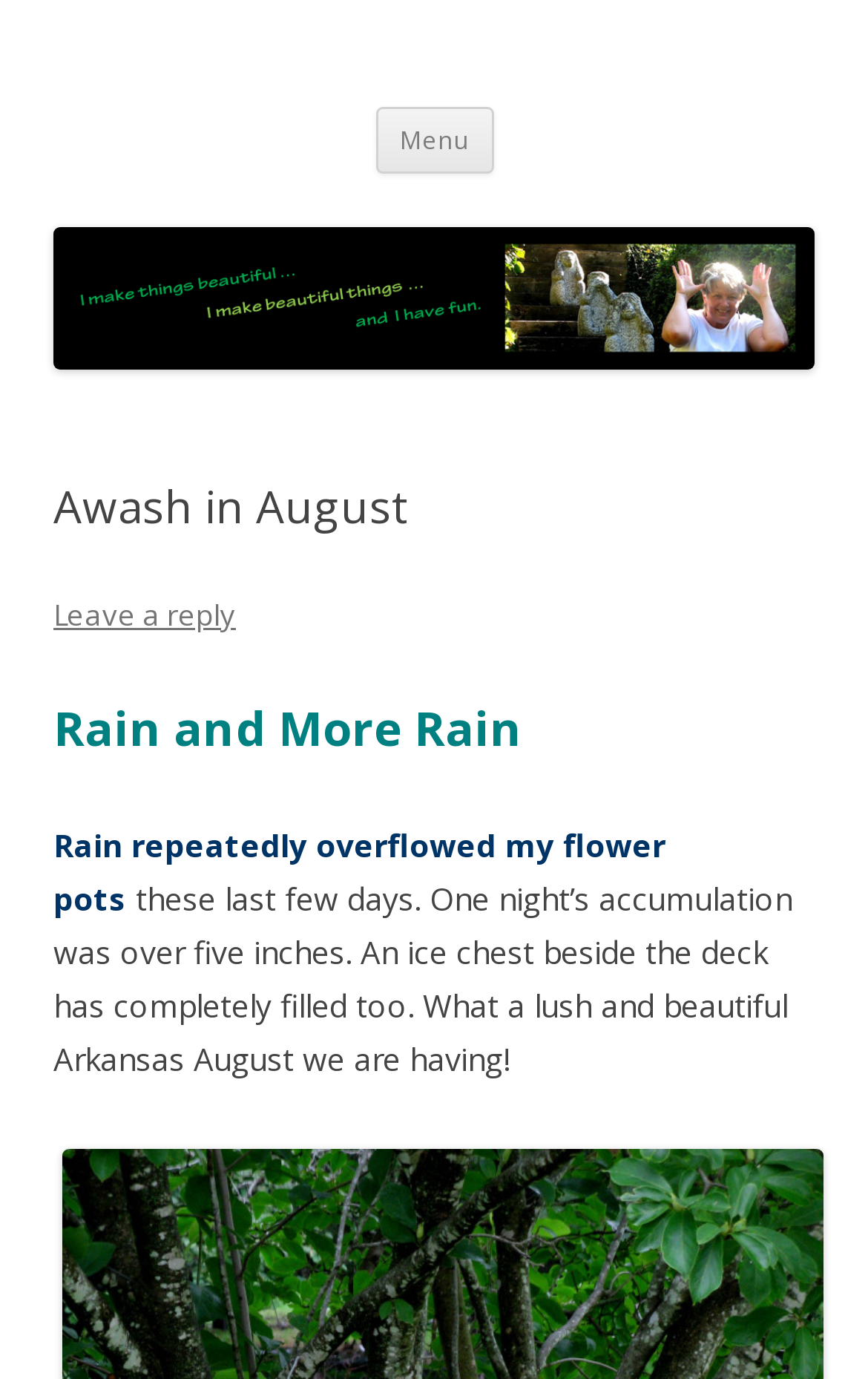Using the webpage screenshot, locate the HTML element that fits the following description and provide its bounding box: "Menu".

[0.432, 0.078, 0.568, 0.125]